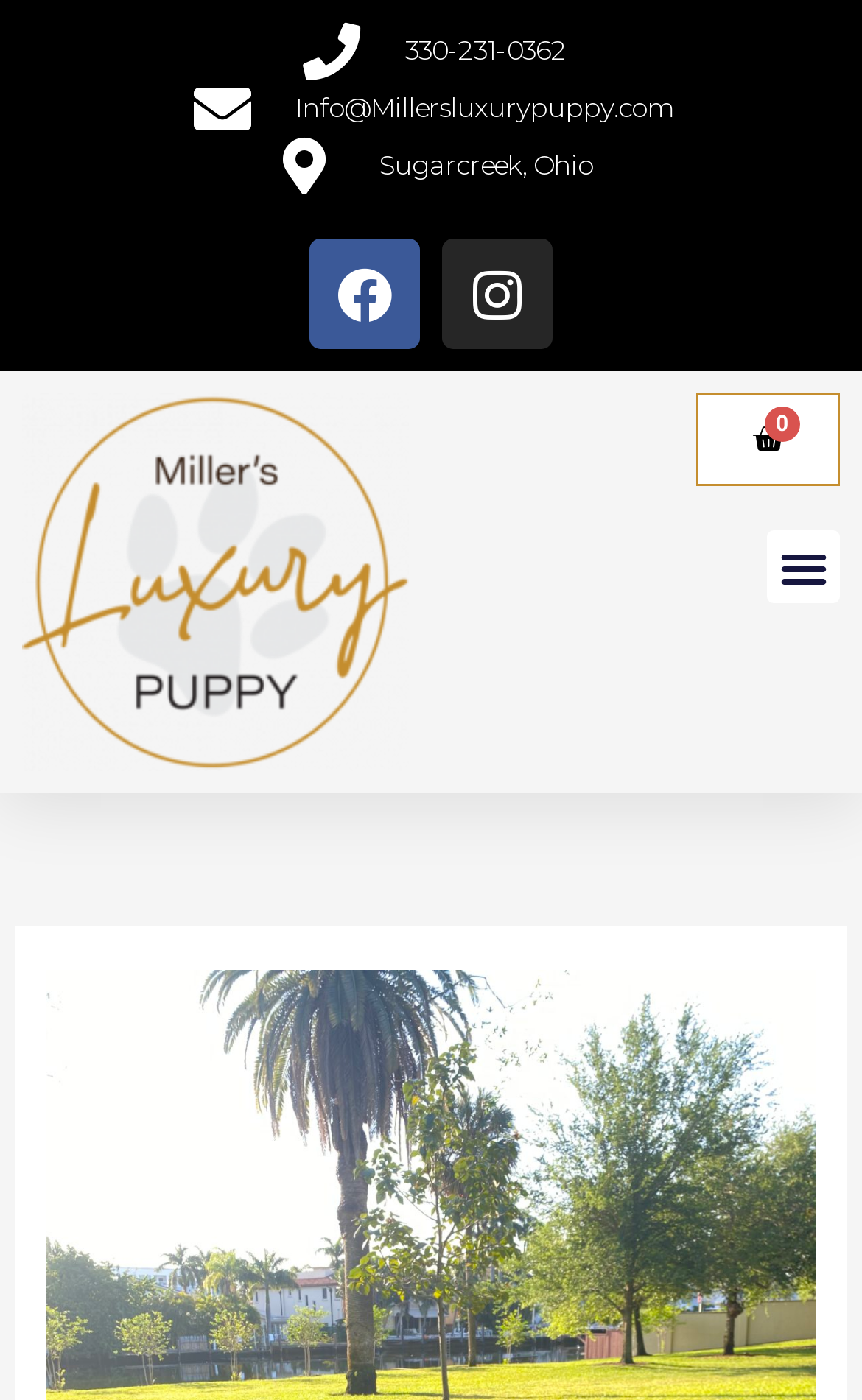What is the purpose of the button at the top-right?
Look at the screenshot and respond with one word or a short phrase.

Menu Toggle